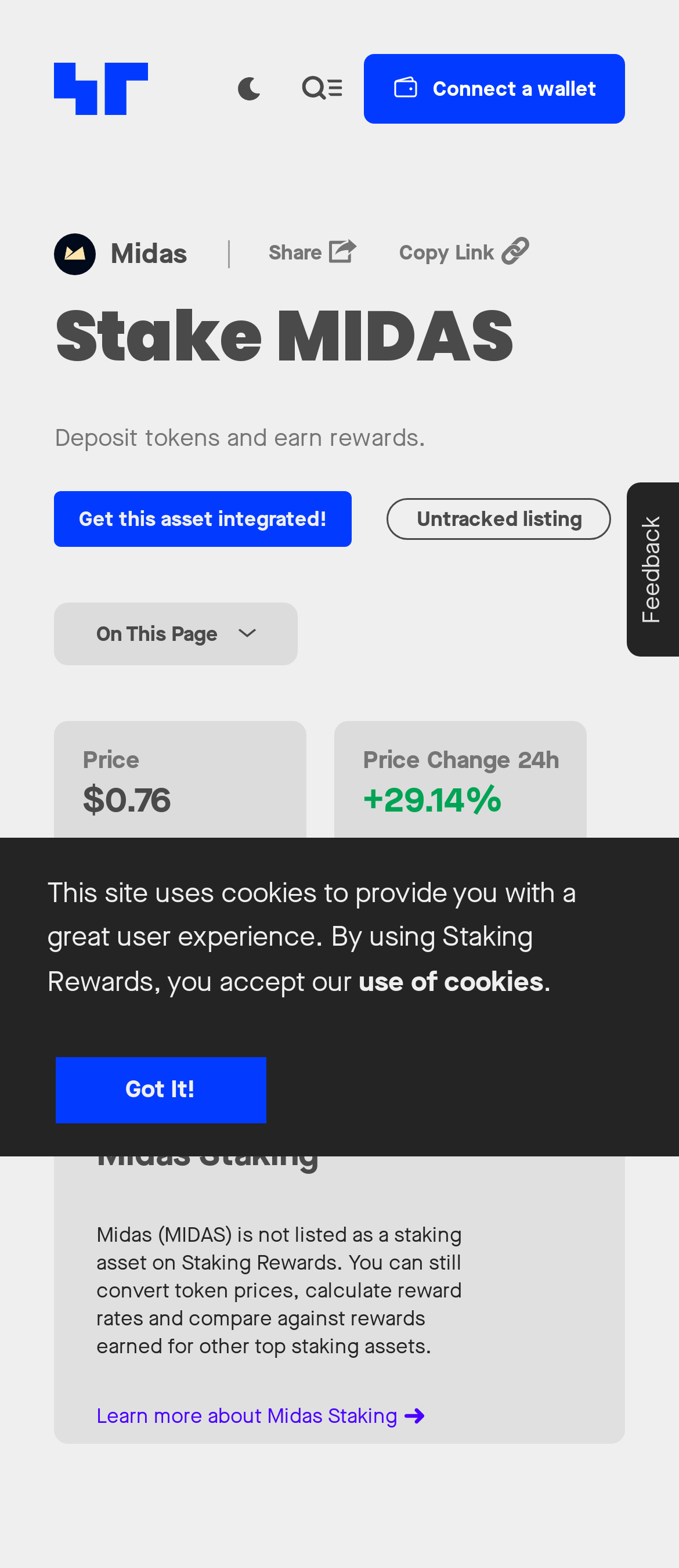Offer a meticulous description of the webpage's structure and content.

This webpage is a Midas (MIDAS) staking rewards calculator. At the top left, there is an image of Midas Investments, accompanied by the text "Midas" and two buttons, "Share" and "Copy Link". Below this, there is a heading "Stake MIDAS" with a brief description "Deposit tokens and earn rewards." A link to integrate the asset is provided, along with a button "Get this asset integrated!".

On the right side of the page, there is a section with information about the asset, including its price, price change over 24 hours, market cap, and daily volume. Below this, there is a heading "Midas Staking" with a detailed description of Midas (MIDAS) not being listed as a staking asset on Staking Rewards, but still allowing users to convert token prices, calculate reward rates, and compare against rewards earned for other top staking assets.

At the bottom of the page, there are several links and buttons, including a link to provide feedback, an ad banner, a link to the homepage, and buttons to switch the theme, toggle the menu, and connect a wallet. There is also a notice about the site using cookies, with a link to the privacy policy and a button to accept cookies. Finally, there is a button "To the top" at the bottom right corner of the page.